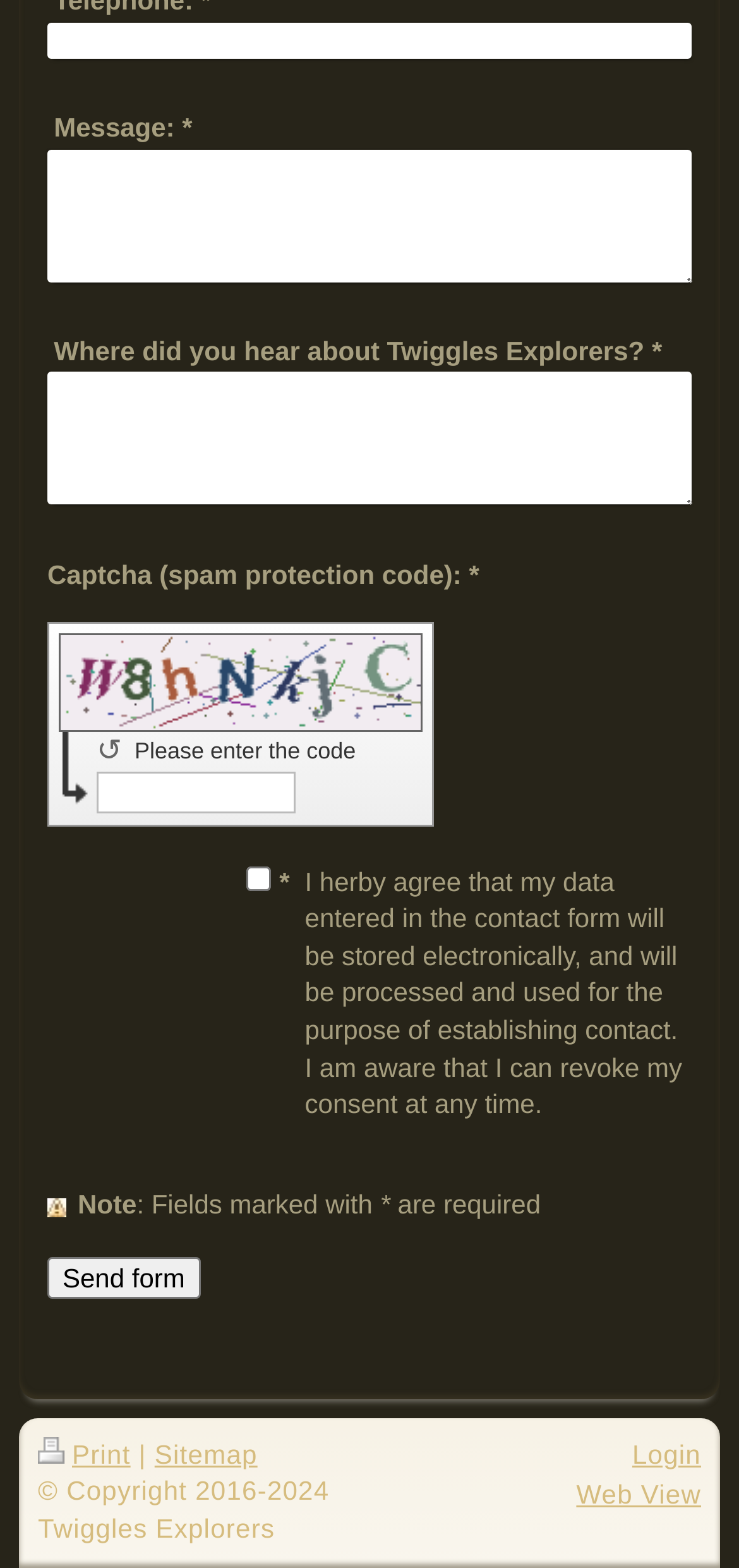Pinpoint the bounding box coordinates of the area that must be clicked to complete this instruction: "Enter telephone number".

[0.064, 0.014, 0.936, 0.038]